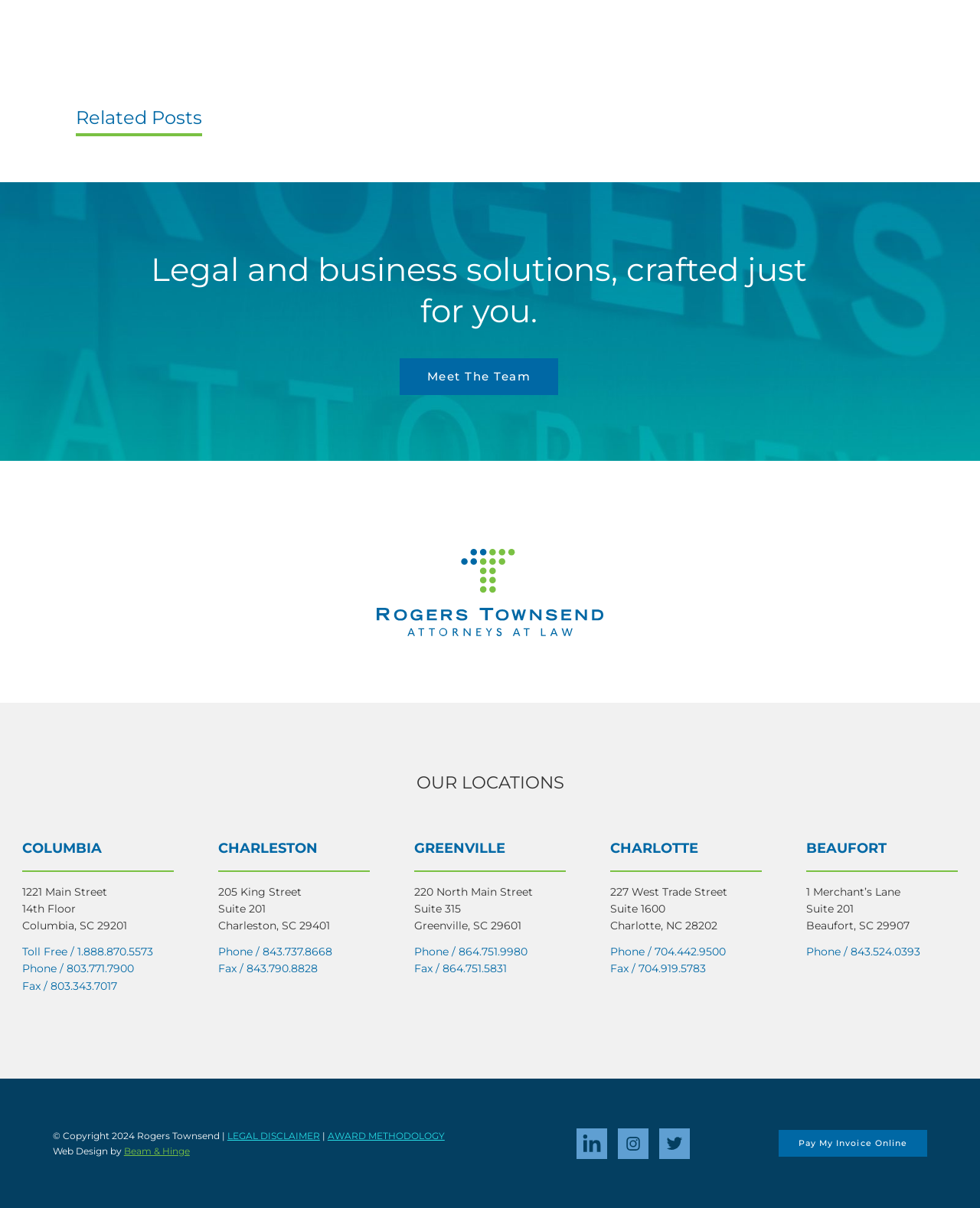Who designed the website? Observe the screenshot and provide a one-word or short phrase answer.

Beam & Hinge